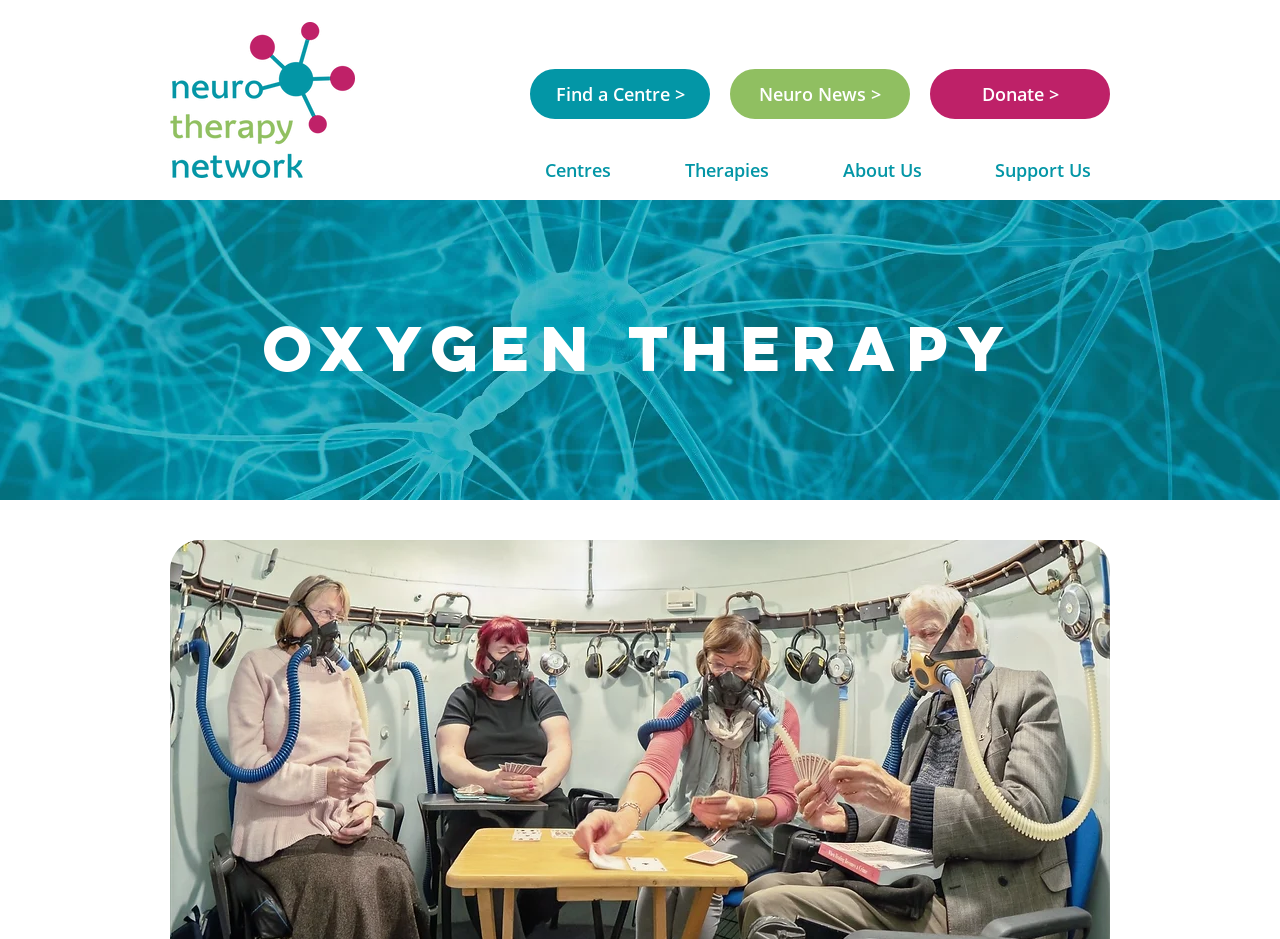Based on the image, give a detailed response to the question: What is the name of the therapy described on this page?

I determined the answer by looking at the heading 'OXYGEN THERAPY' on the webpage, which suggests that the page is describing oxygen therapy.